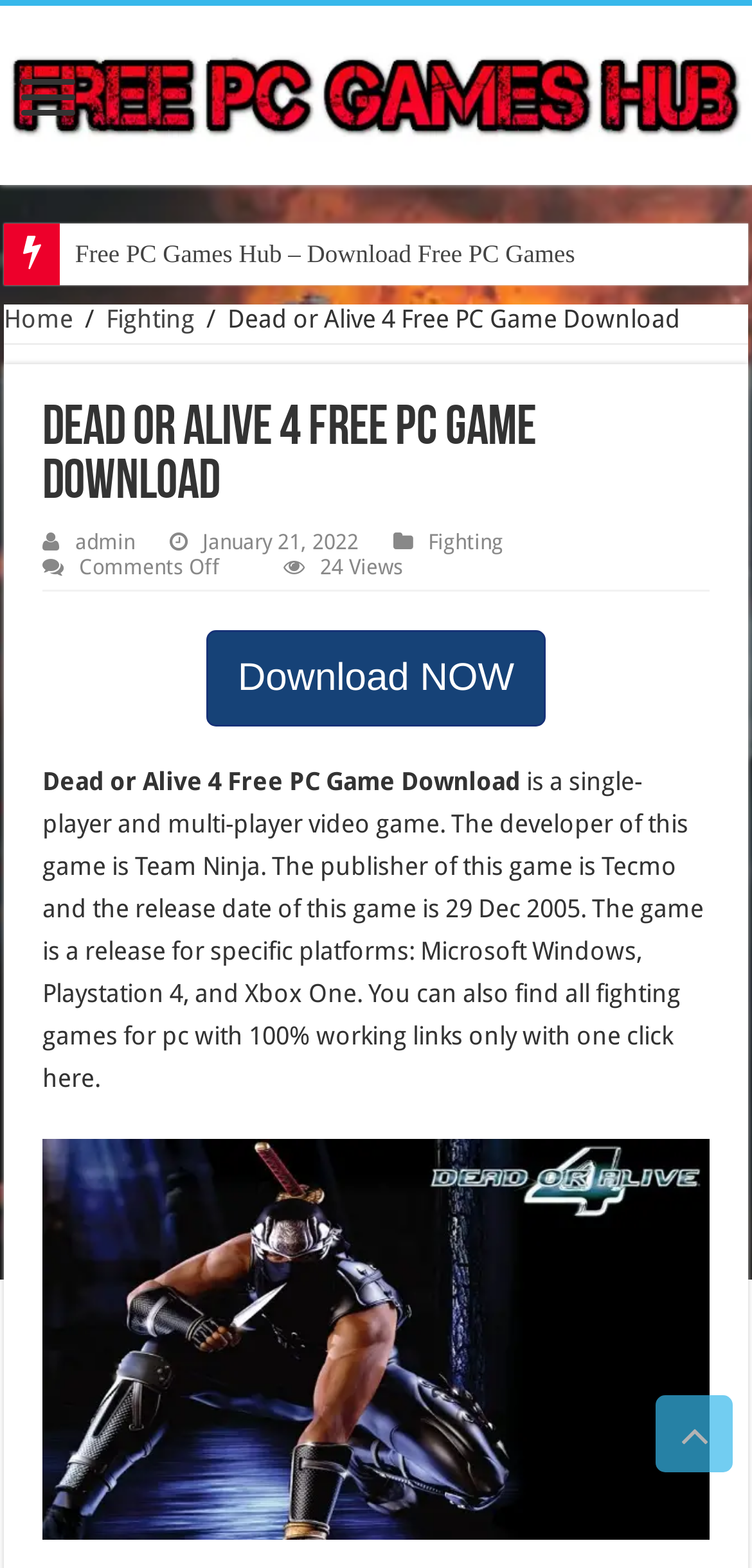What is the name of the game being downloaded?
Examine the image and give a concise answer in one word or a short phrase.

Dead or Alive 4